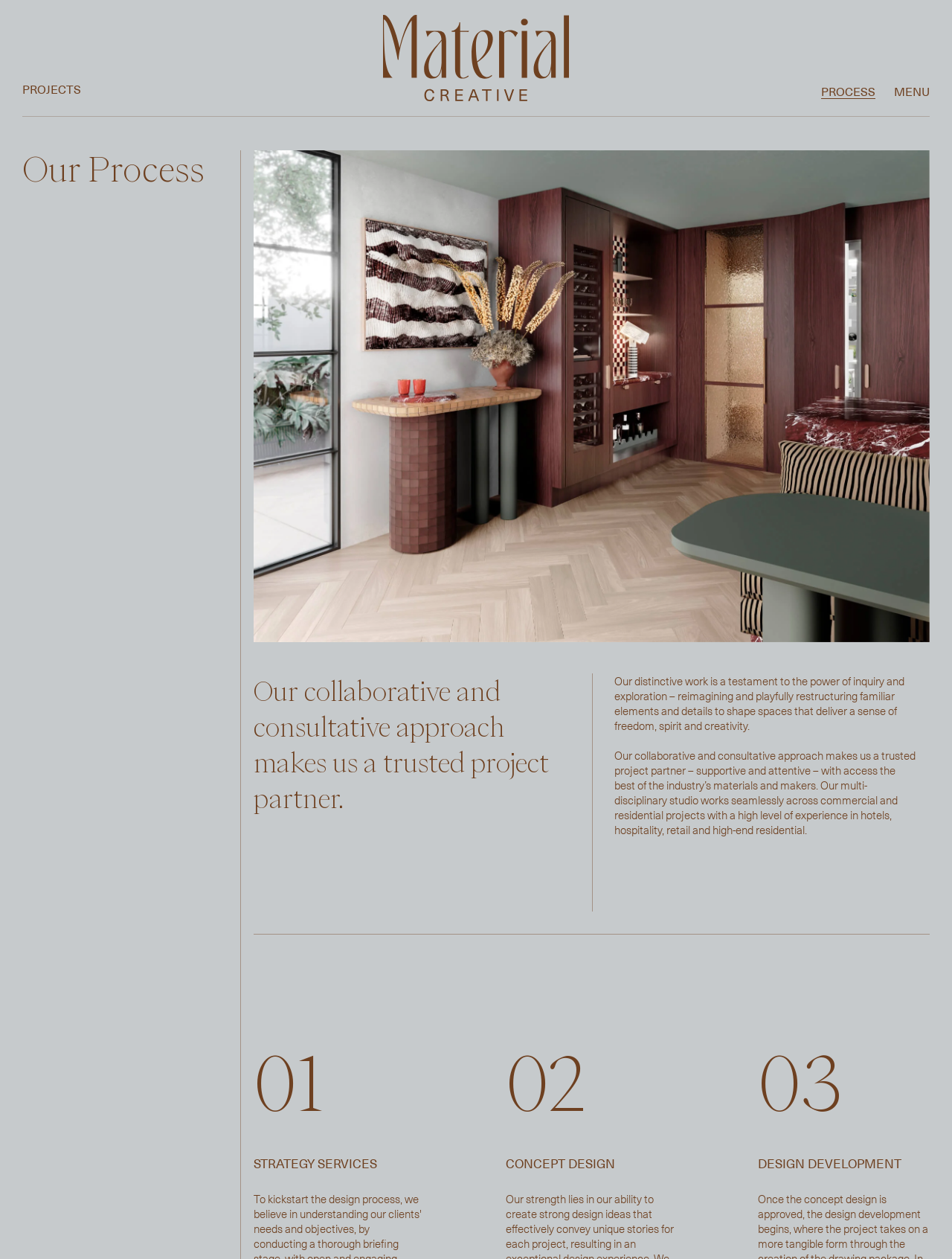Give the bounding box coordinates for this UI element: "Projects". The coordinates should be four float numbers between 0 and 1, arranged as [left, top, right, bottom].

[0.023, 0.063, 0.085, 0.078]